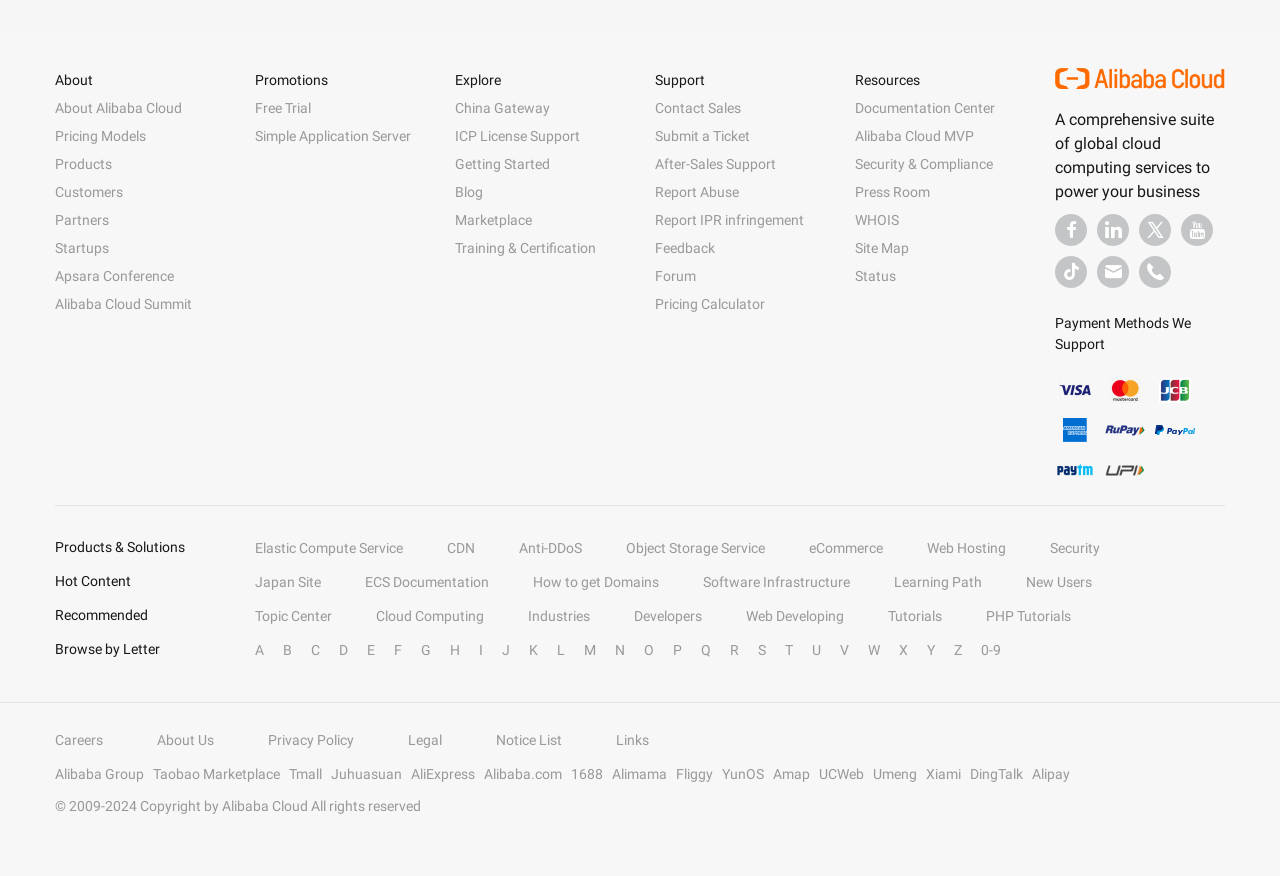Look at the image and give a detailed response to the following question: How many social media links are there?

There are 5 social media links, which are Facebook, Linkedin, Twitter, YouTube, and TikTok, located at the top of the webpage.